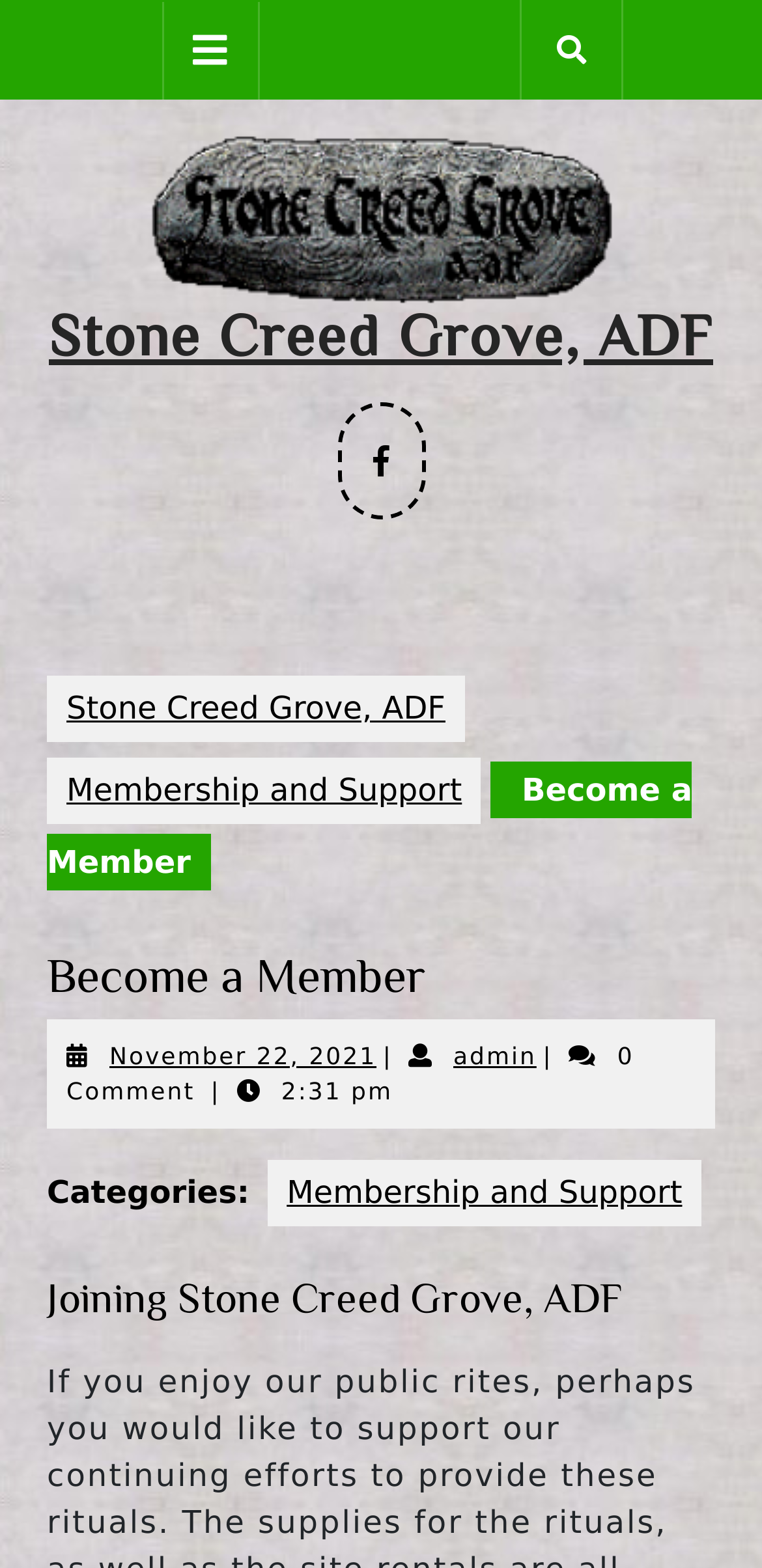Kindly respond to the following question with a single word or a brief phrase: 
What is the purpose of the webpage?

Become a Member